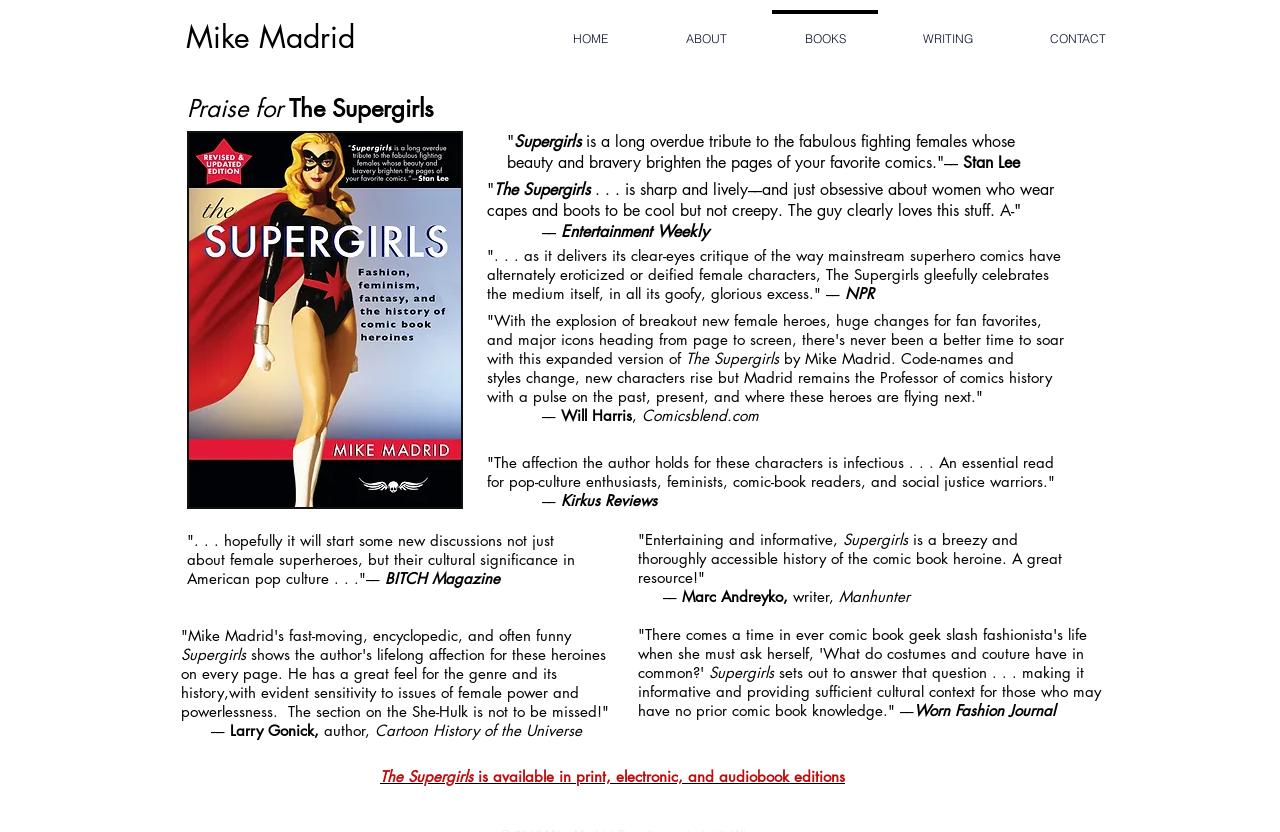What is the topic of the book?
Based on the image, please offer an in-depth response to the question.

The answer can be inferred by looking at the various quotes and praises about the book, which suggest that the book is about female superheroes and their cultural significance in American pop culture.